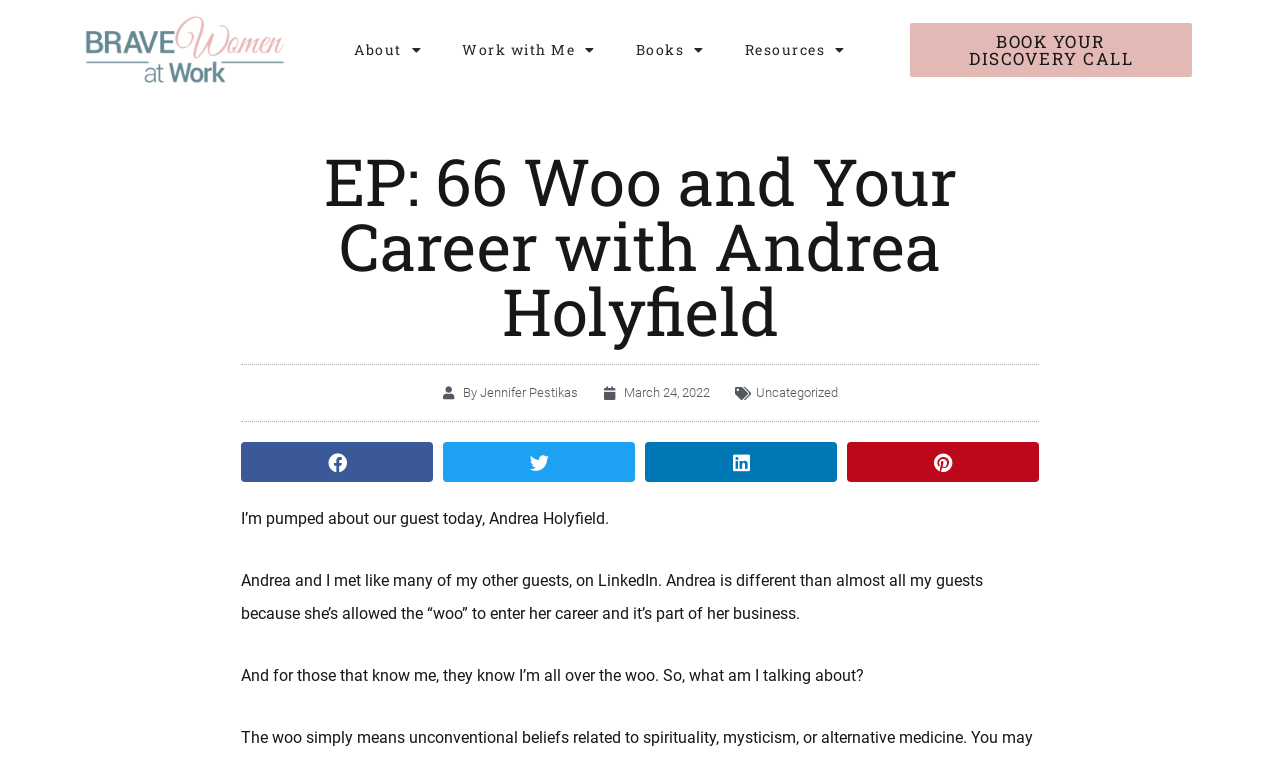Answer this question in one word or a short phrase: What is the name of the guest in this episode?

Andrea Holyfield